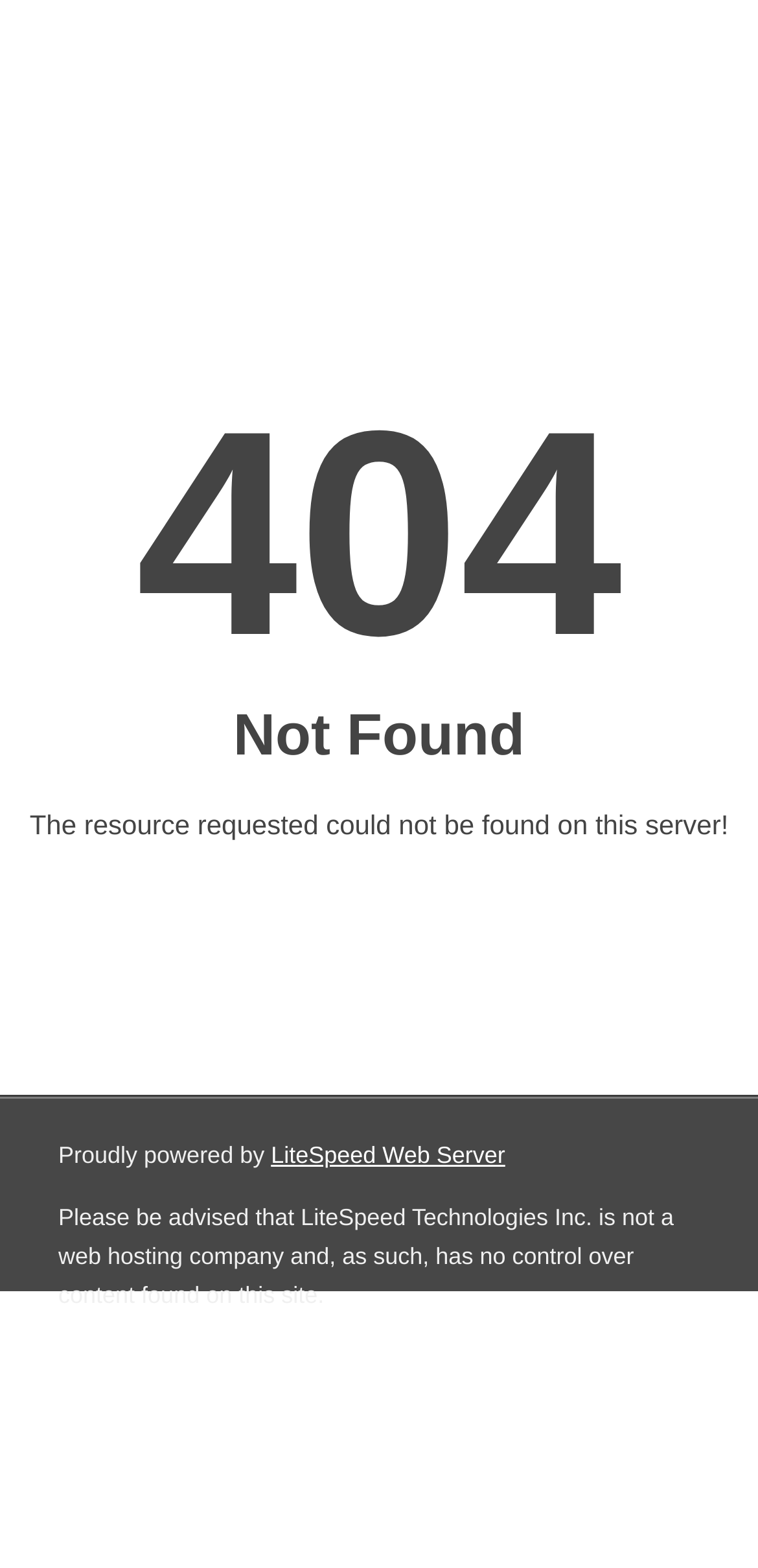Given the element description LiteSpeed Web Server, predict the bounding box coordinates for the UI element in the webpage screenshot. The format should be (top-left x, top-left y, bottom-right x, bottom-right y), and the values should be between 0 and 1.

[0.357, 0.728, 0.666, 0.745]